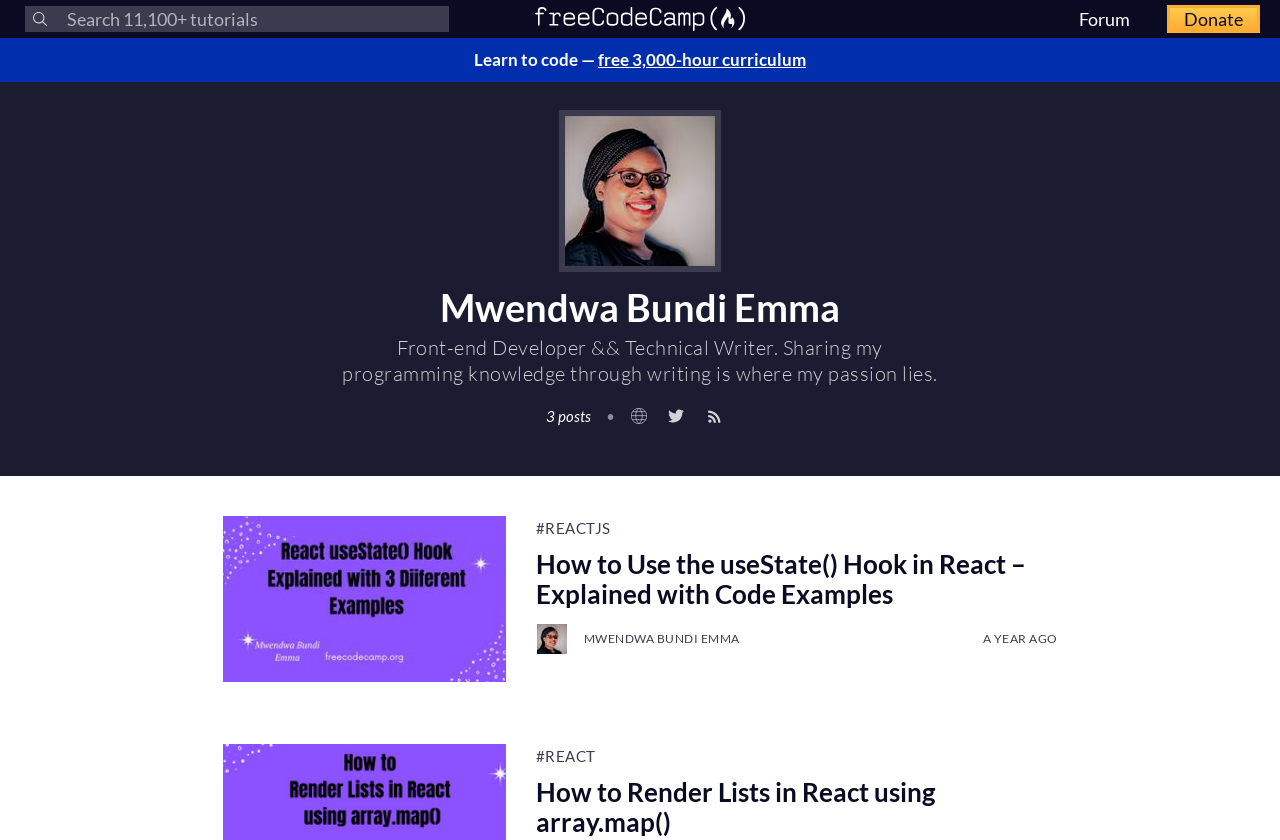Answer the question using only a single word or phrase: 
What is the profession of Mwendwa Bundi Emma?

Front-end Developer && Technical Writer